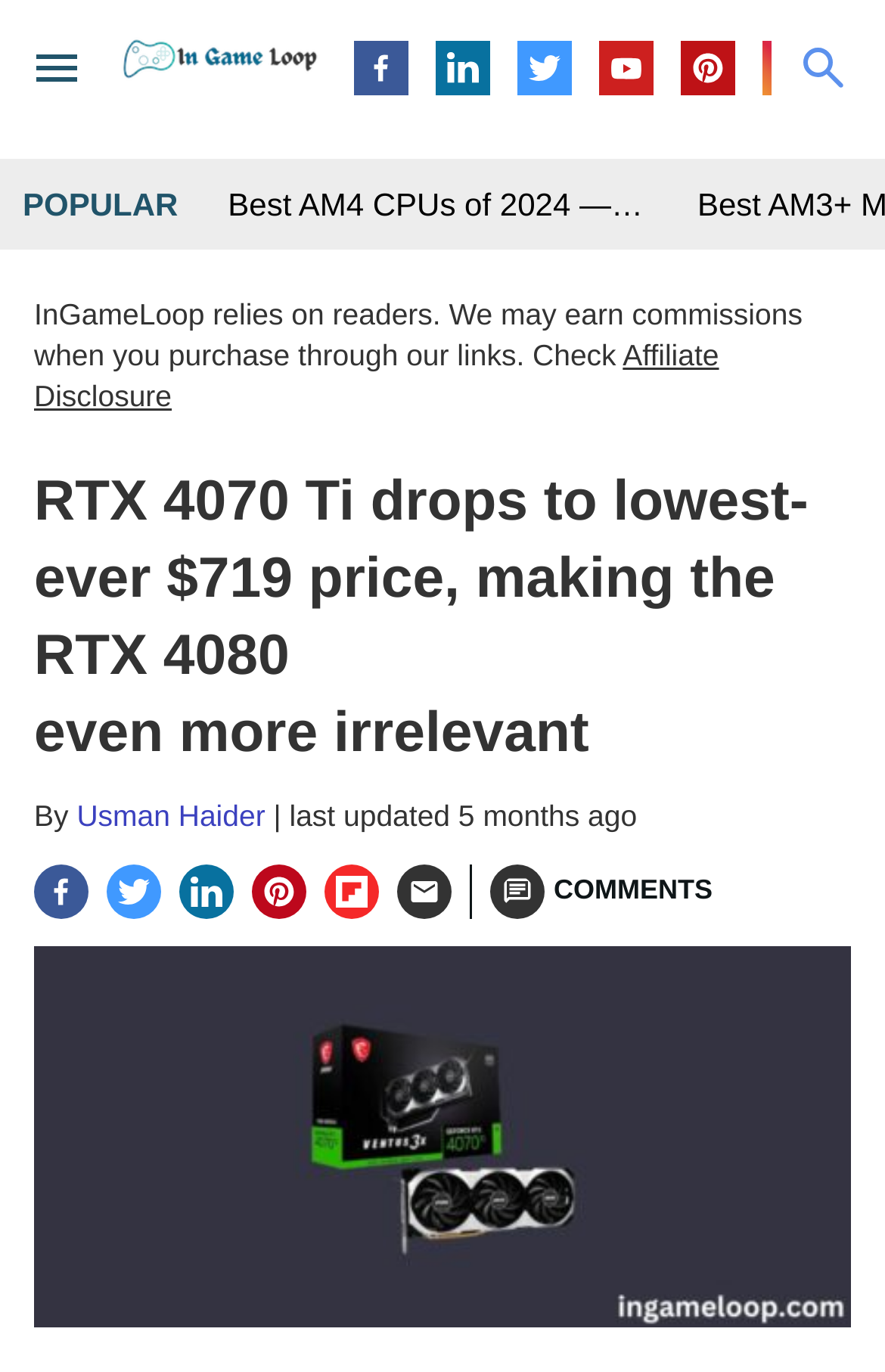Determine the bounding box coordinates of the section I need to click to execute the following instruction: "Click the menu button". Provide the coordinates as four float numbers between 0 and 1, i.e., [left, top, right, bottom].

[0.0, 0.0, 0.128, 0.099]